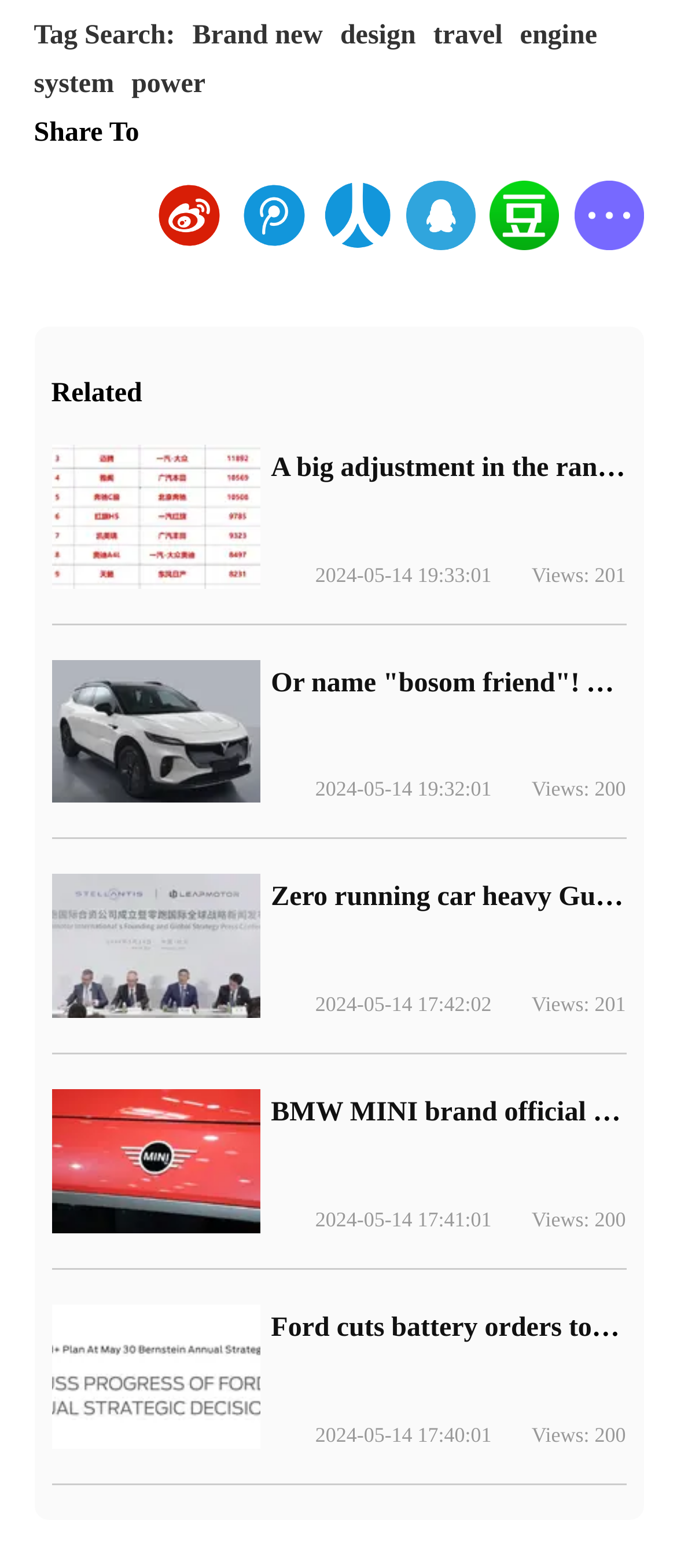How many tags are available for search?
Based on the image, answer the question with a single word or brief phrase.

5